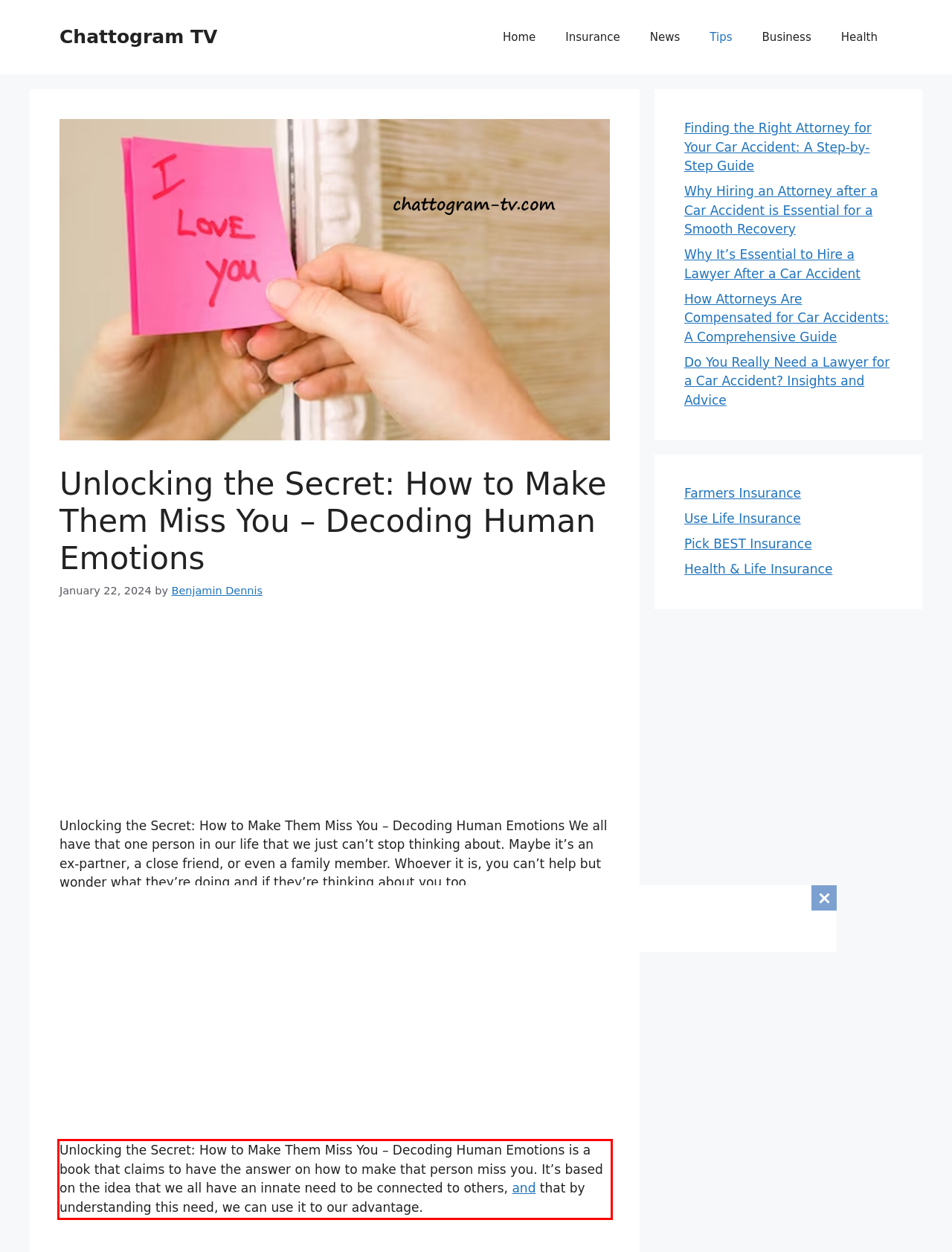Given a screenshot of a webpage with a red bounding box, extract the text content from the UI element inside the red bounding box.

Unlocking the Secret: How to Make Them Miss You – Decoding Human Emotions is a book that claims to have the answer on how to make that person miss you. It’s based on the idea that we all have an innate need to be connected to others, and that by understanding this need, we can use it to our advantage.